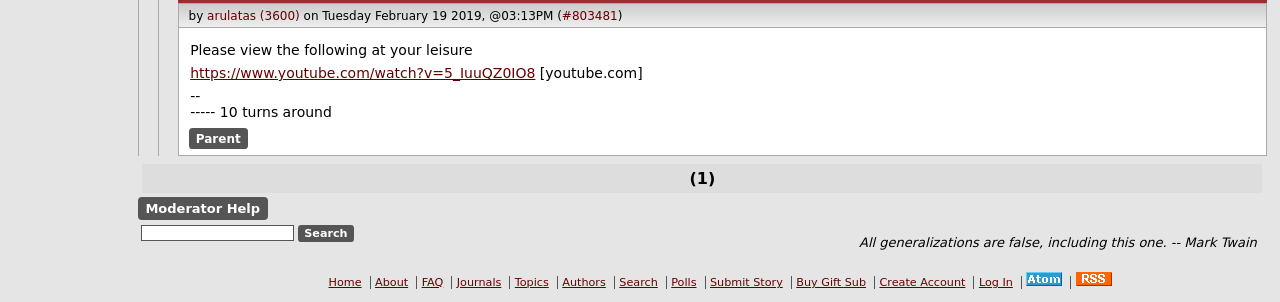From the element description: "Buy Gift Sub", extract the bounding box coordinates of the UI element. The coordinates should be expressed as four float numbers between 0 and 1, in the order [left, top, right, bottom].

[0.618, 0.914, 0.68, 0.957]